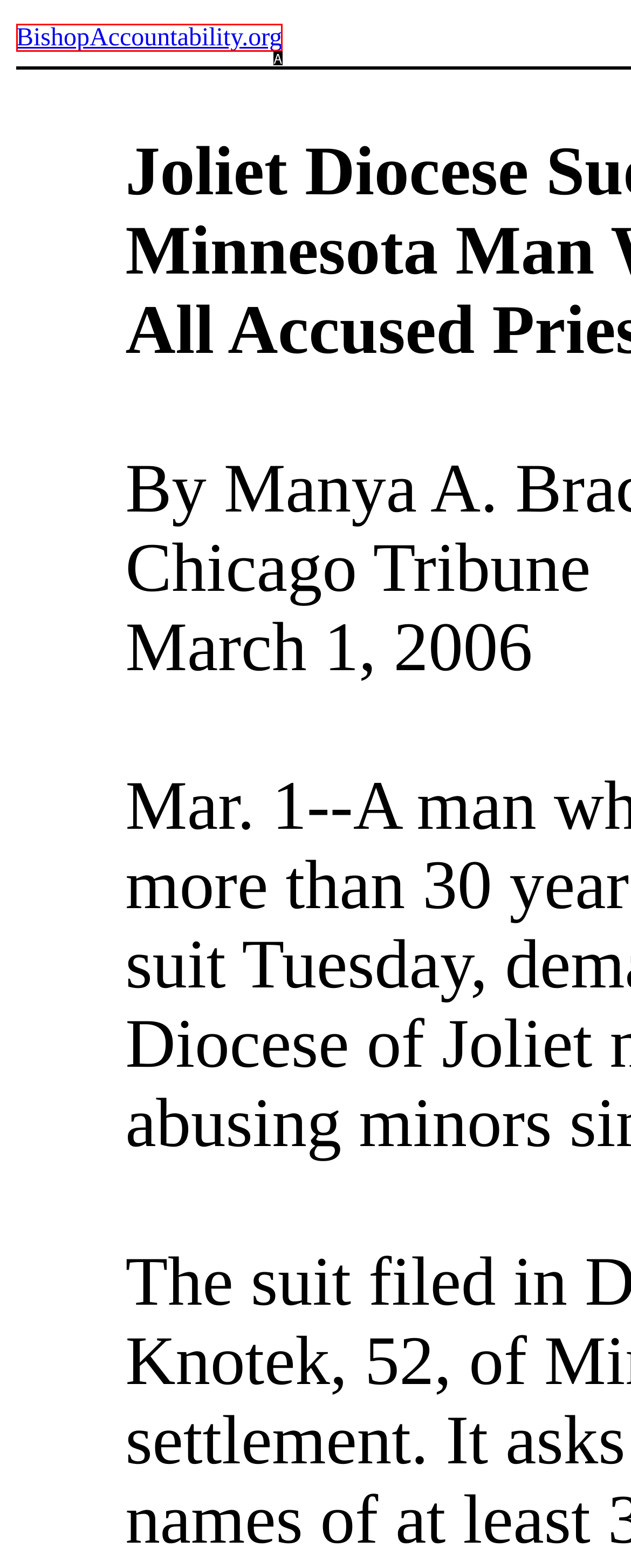Select the letter from the given choices that aligns best with the description: BishopAccountability.org. Reply with the specific letter only.

A